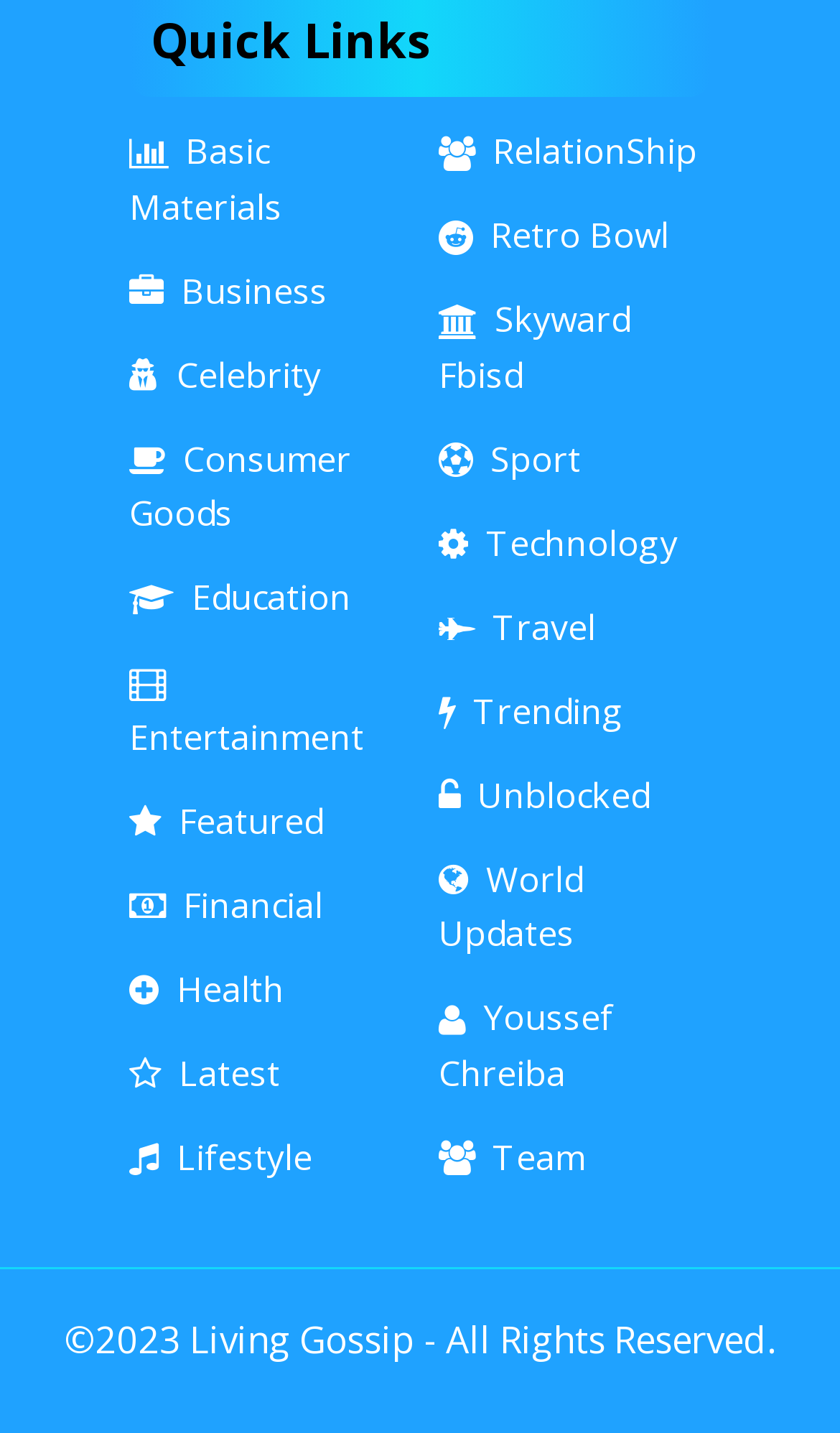How many categories are listed on the left side?
Based on the image, please offer an in-depth response to the question.

I counted the number of link elements on the left side of the webpage, which are 'Basic Materials', 'Business', 'Celebrity', 'Consumer Goods', 'Education', 'Entertainment', 'Featured', 'Financial', 'Health', 'Latest', 'Lifestyle', and 'RelationShip'. There are 12 categories in total.